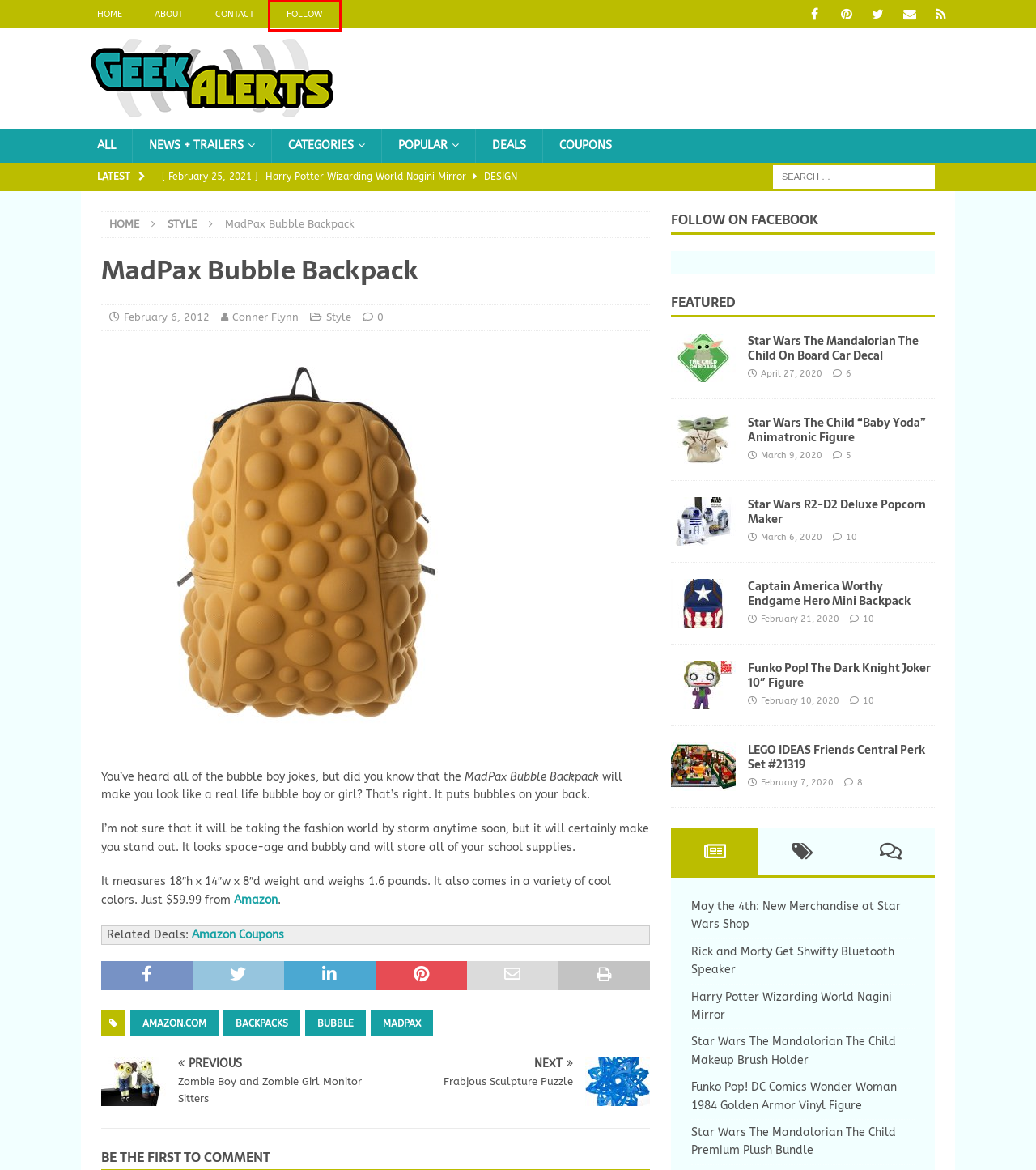You have a screenshot of a webpage with an element surrounded by a red bounding box. Choose the webpage description that best describes the new page after clicking the element inside the red bounding box. Here are the candidates:
A. Coupons & Promo Codes
B. Month: March 2020 | GeekAlerts
C. Month: February 2020 | GeekAlerts
D. How to Follow GeekAlerts
E. Quick Browse Featured
F. Zombie Boy and Zombie Girl Monitor Sitters
G. Contact
H. Deals | GeekAlerts

D